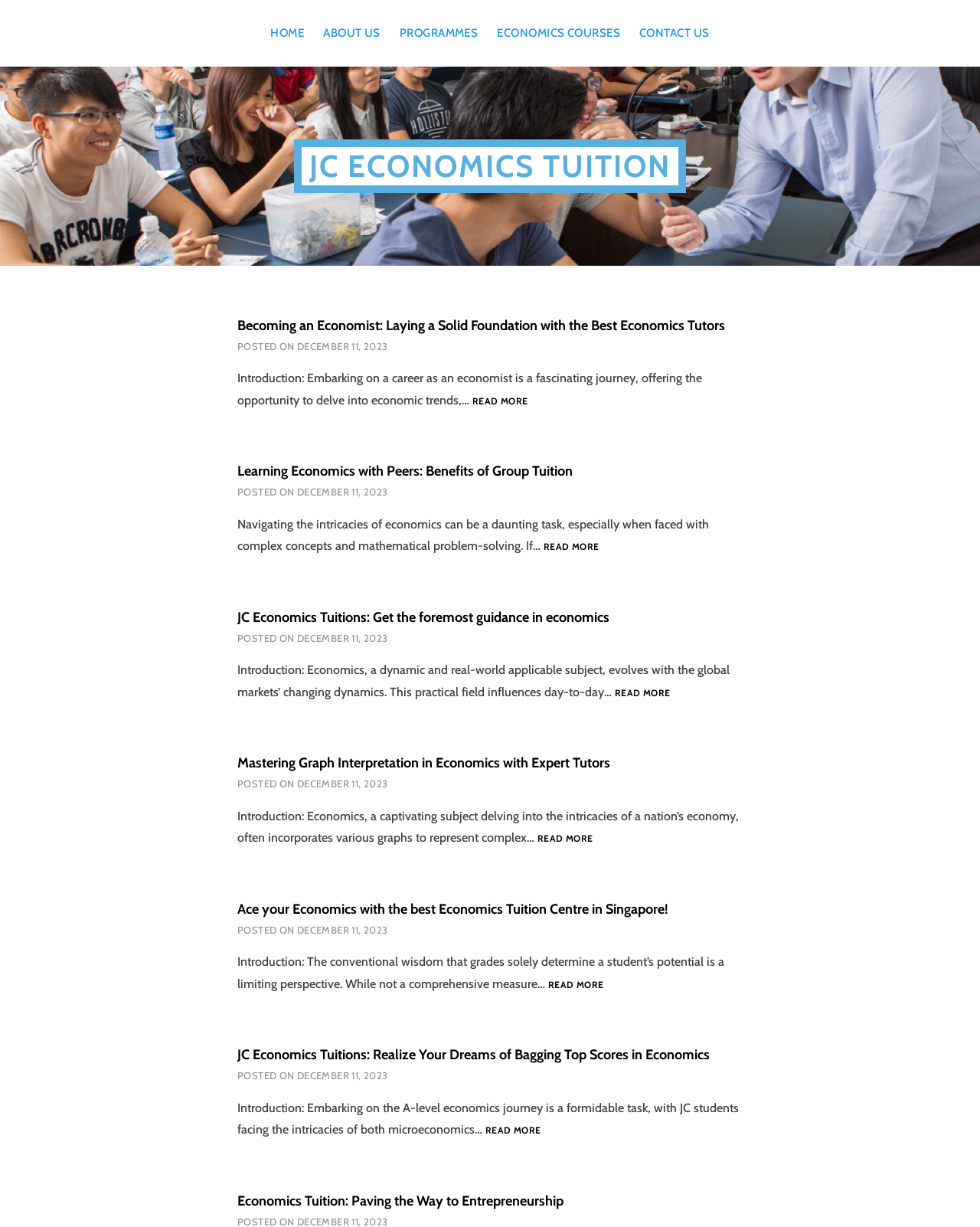Please identify the bounding box coordinates of the area I need to click to accomplish the following instruction: "Read more about Learning Economics with Peers: Benefits of Group Tuition".

[0.555, 0.441, 0.611, 0.451]